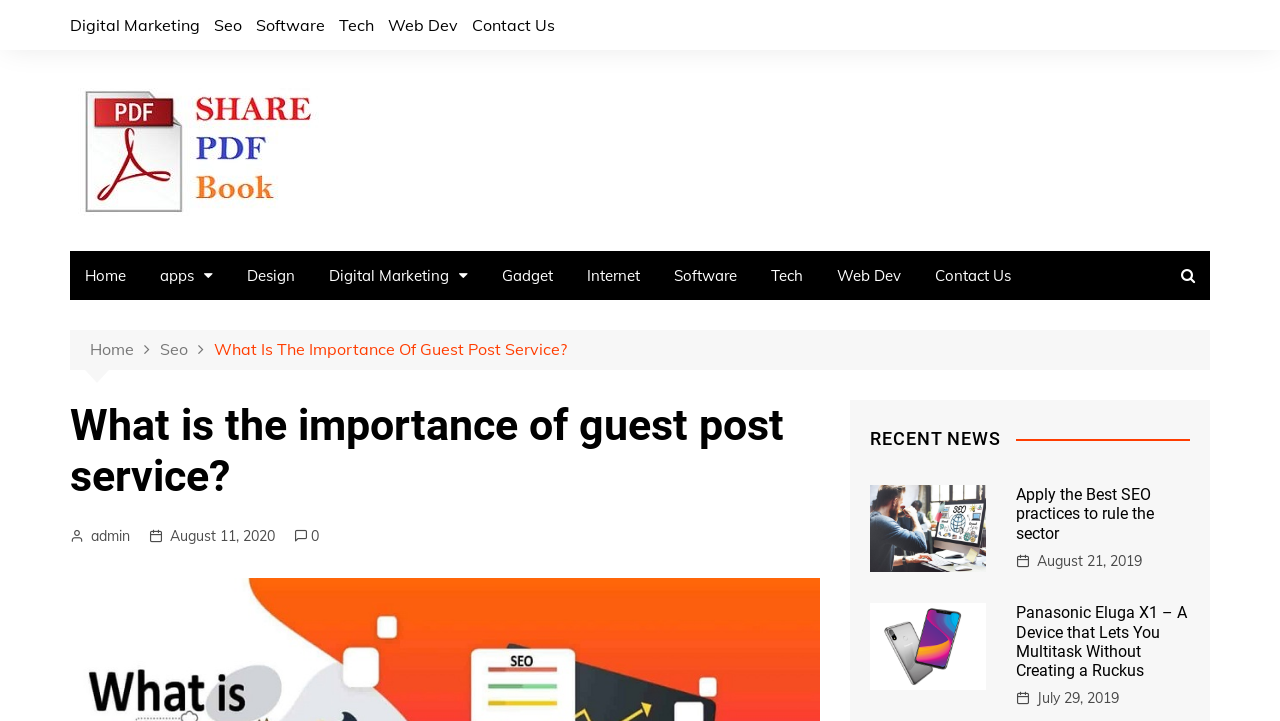Mark the bounding box of the element that matches the following description: "Home".

[0.07, 0.467, 0.125, 0.503]